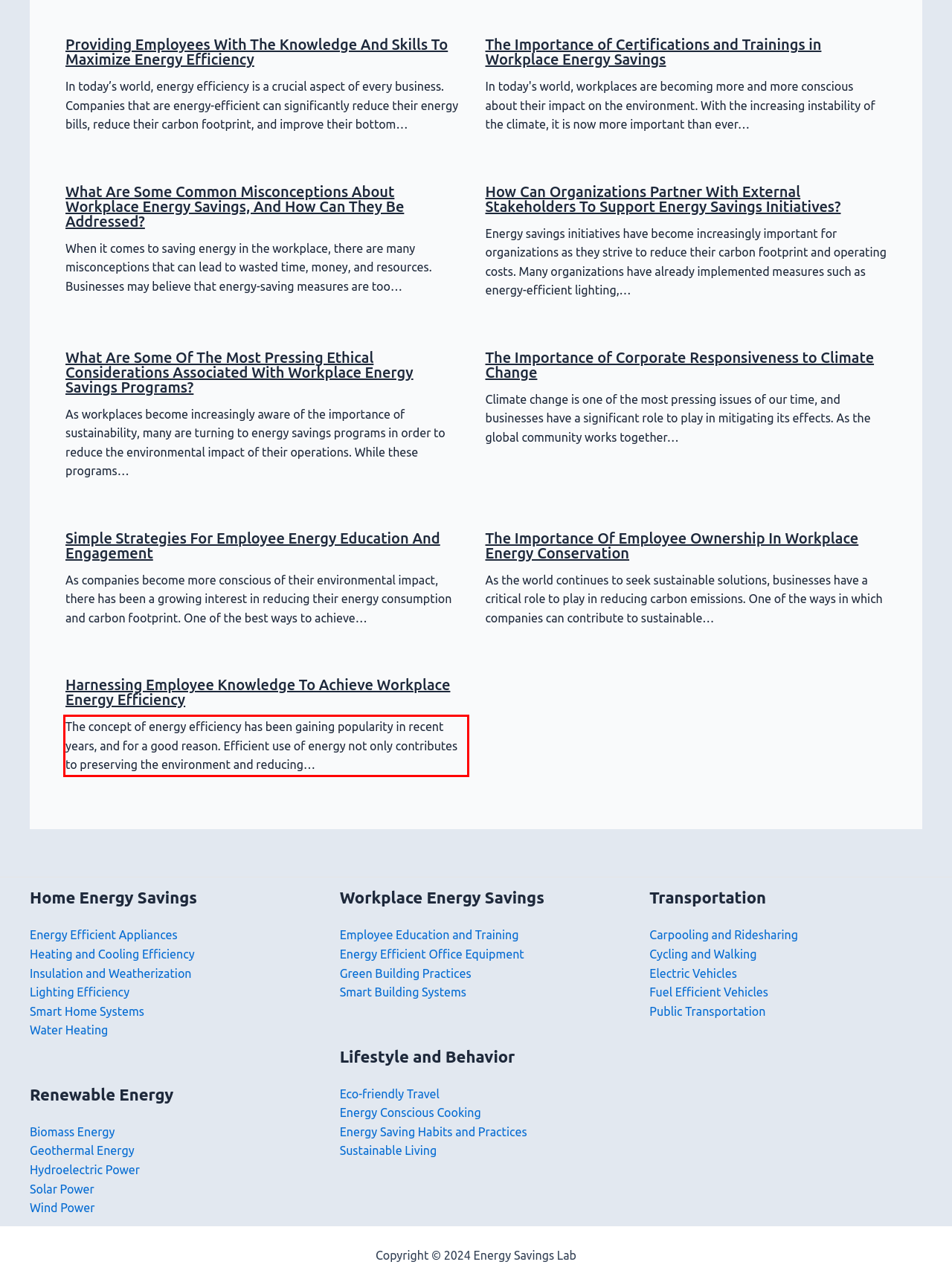From the screenshot of the webpage, locate the red bounding box and extract the text contained within that area.

The concept of energy efficiency has been gaining popularity in recent years, and for a good reason. Efficient use of energy not only contributes to preserving the environment and reducing…